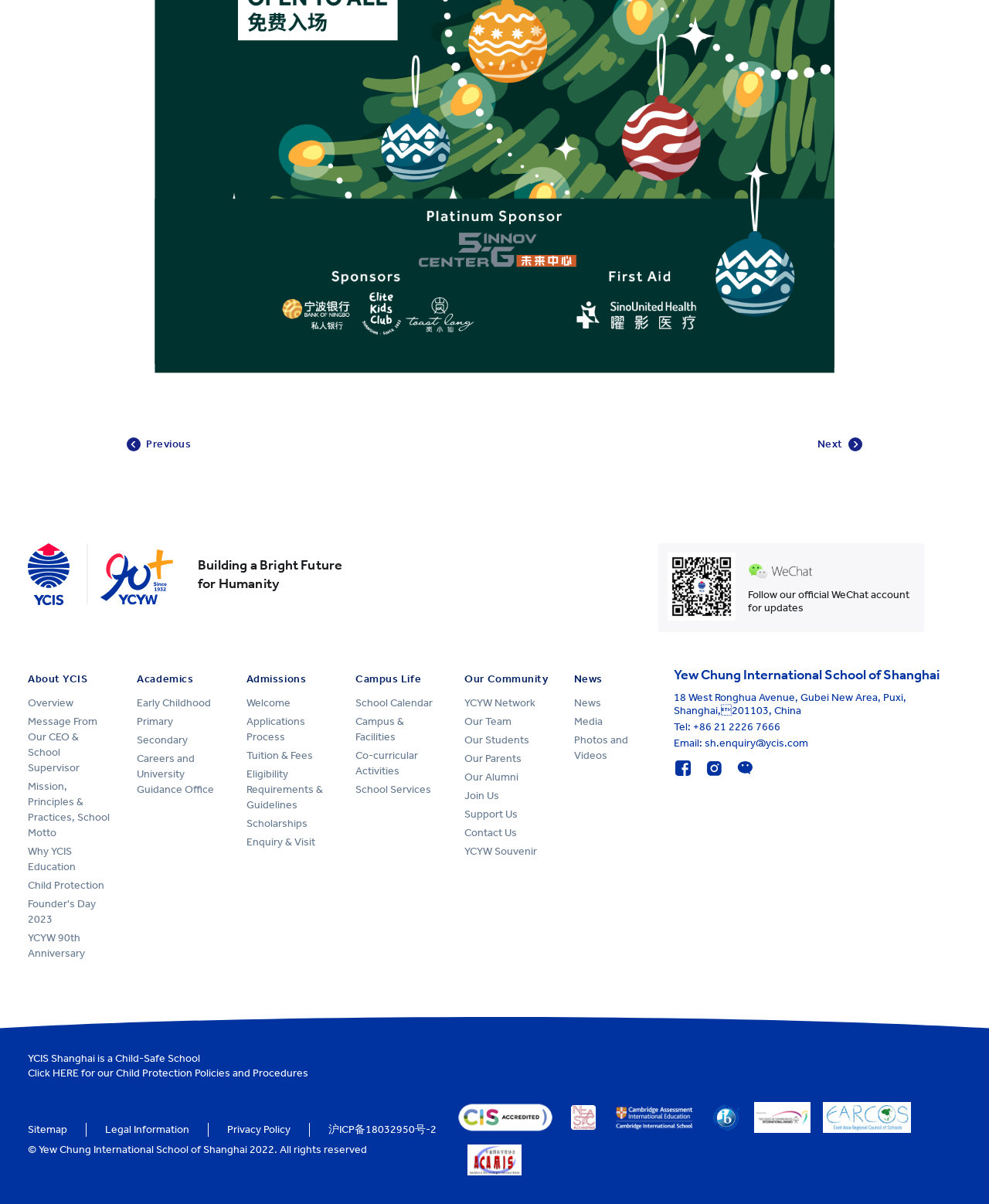Please identify the bounding box coordinates of the area that needs to be clicked to fulfill the following instruction: "Read the 'Message From Our CEO & School Supervisor'."

[0.028, 0.593, 0.114, 0.645]